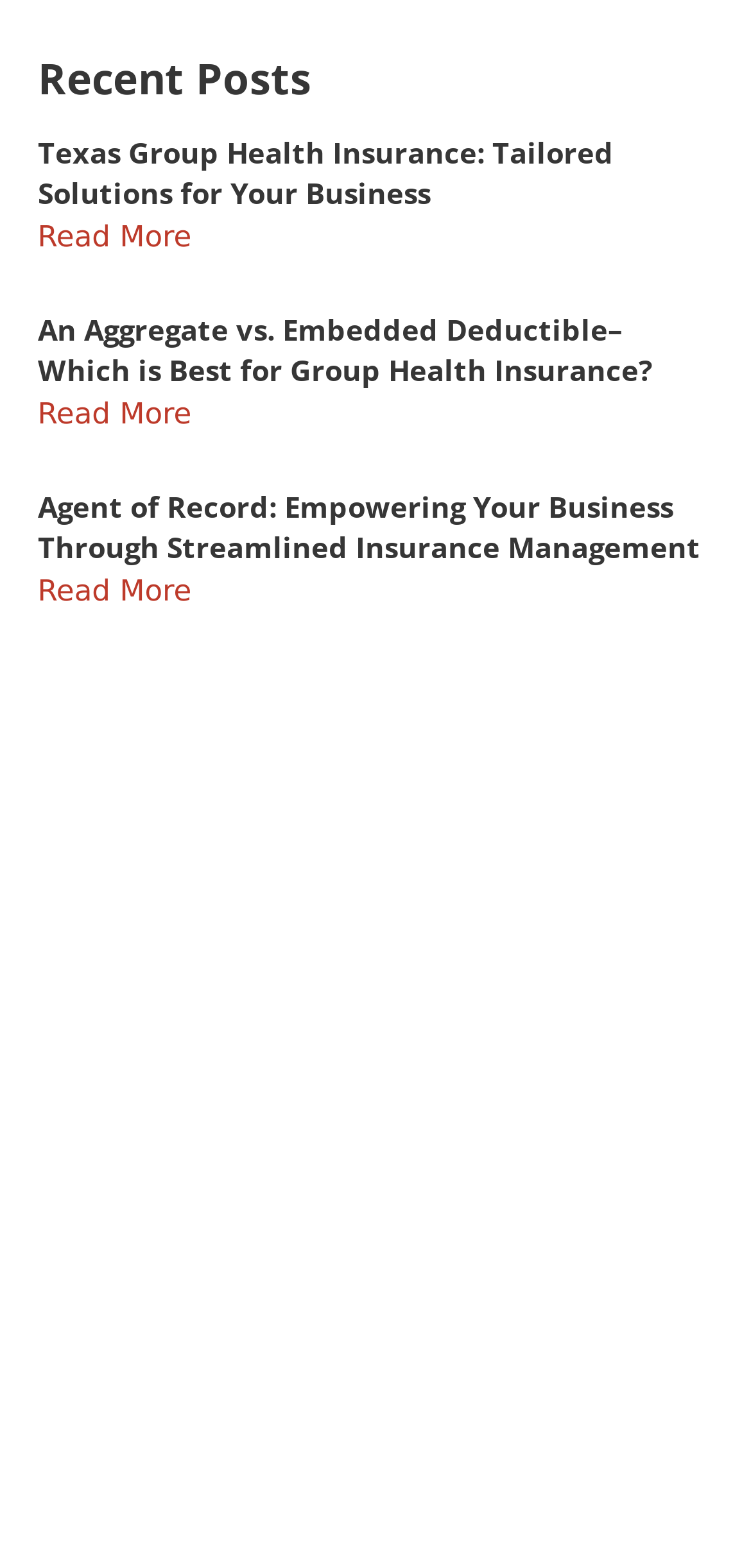Utilize the information from the image to answer the question in detail:
How many links are in the 'Contact Us' section?

The 'Contact Us' section has five links: 'Contact Us', 'Insurance', 'About Us', 'Contact Us', and 'Secure Send', so there are five links in the 'Contact Us' section.